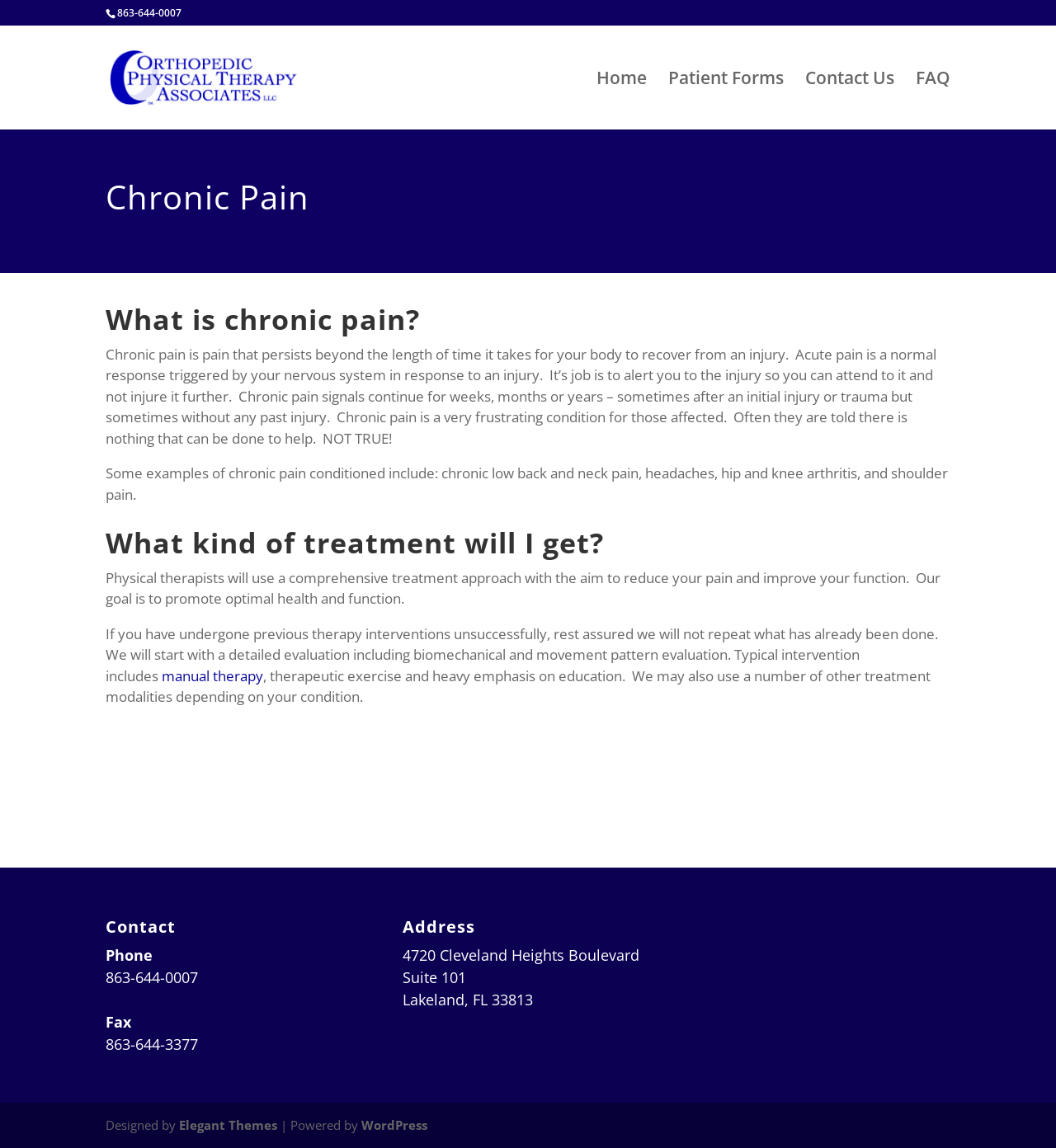What is one type of treatment modality used? Based on the image, give a response in one word or a short phrase.

Manual therapy